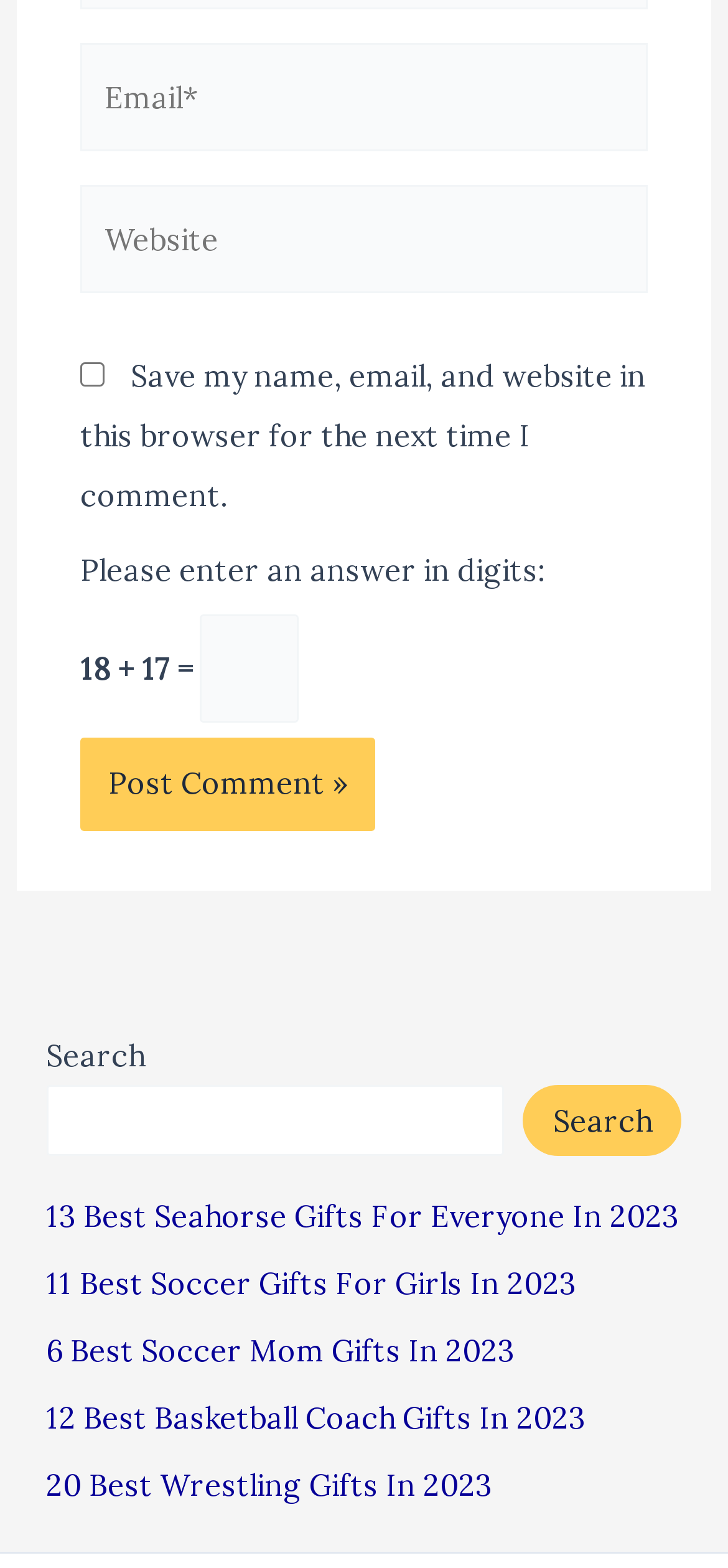Identify the bounding box coordinates necessary to click and complete the given instruction: "Input website URL".

[0.11, 0.118, 0.89, 0.187]